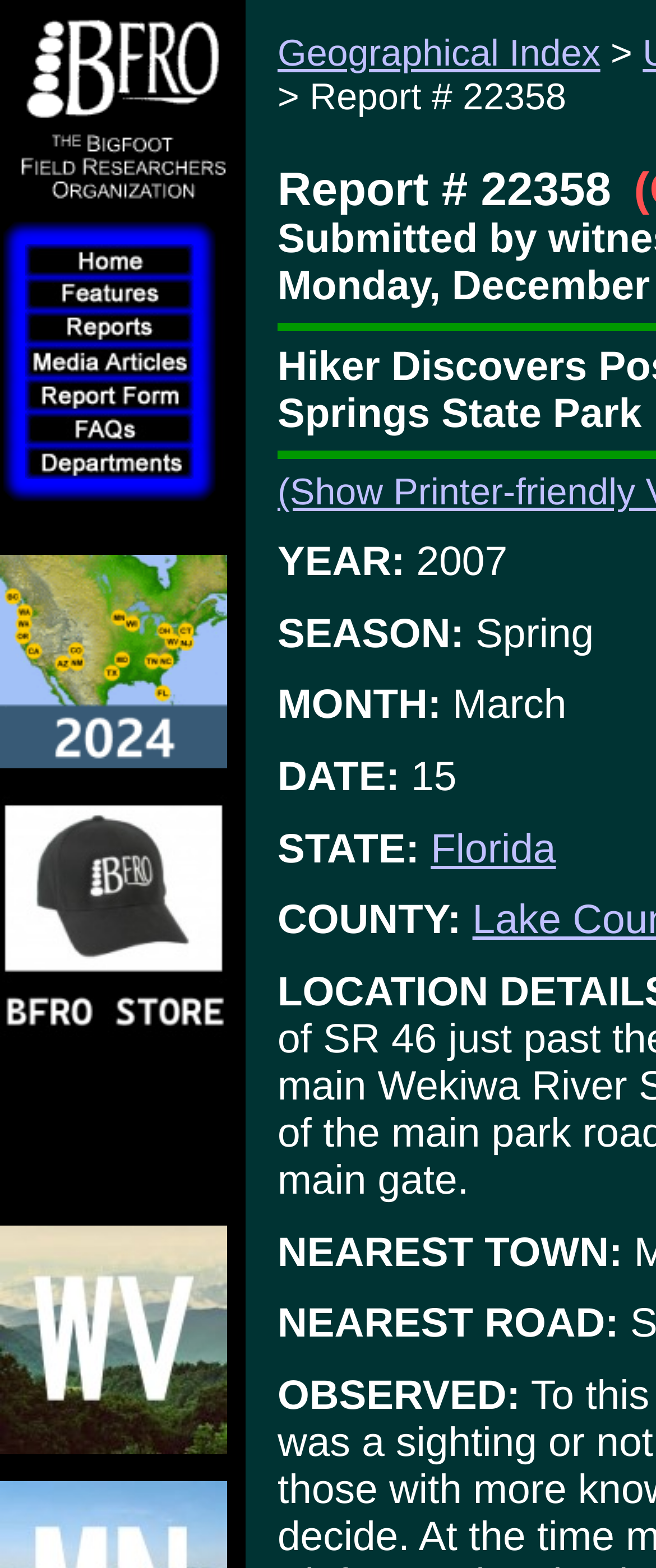Extract the bounding box coordinates for the UI element described by the text: "alt="Bigfoot Field Researchers Organization Logo"". The coordinates should be in the form of [left, top, right, bottom] with values between 0 and 1.

[0.019, 0.127, 0.353, 0.144]